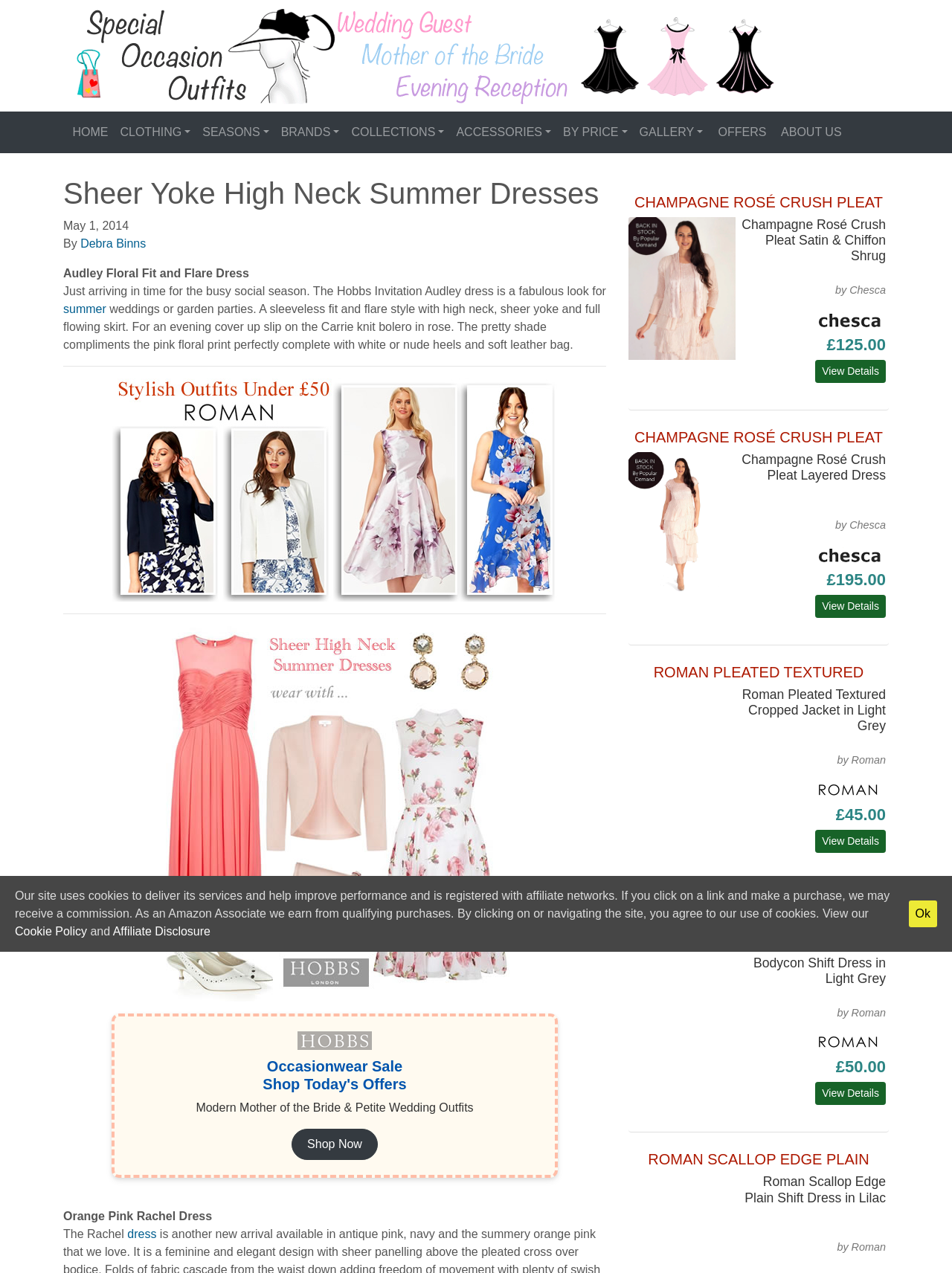Given the description of the UI element: "GALLERY", predict the bounding box coordinates in the form of [left, top, right, bottom], with each value being a float between 0 and 1.

[0.665, 0.092, 0.745, 0.116]